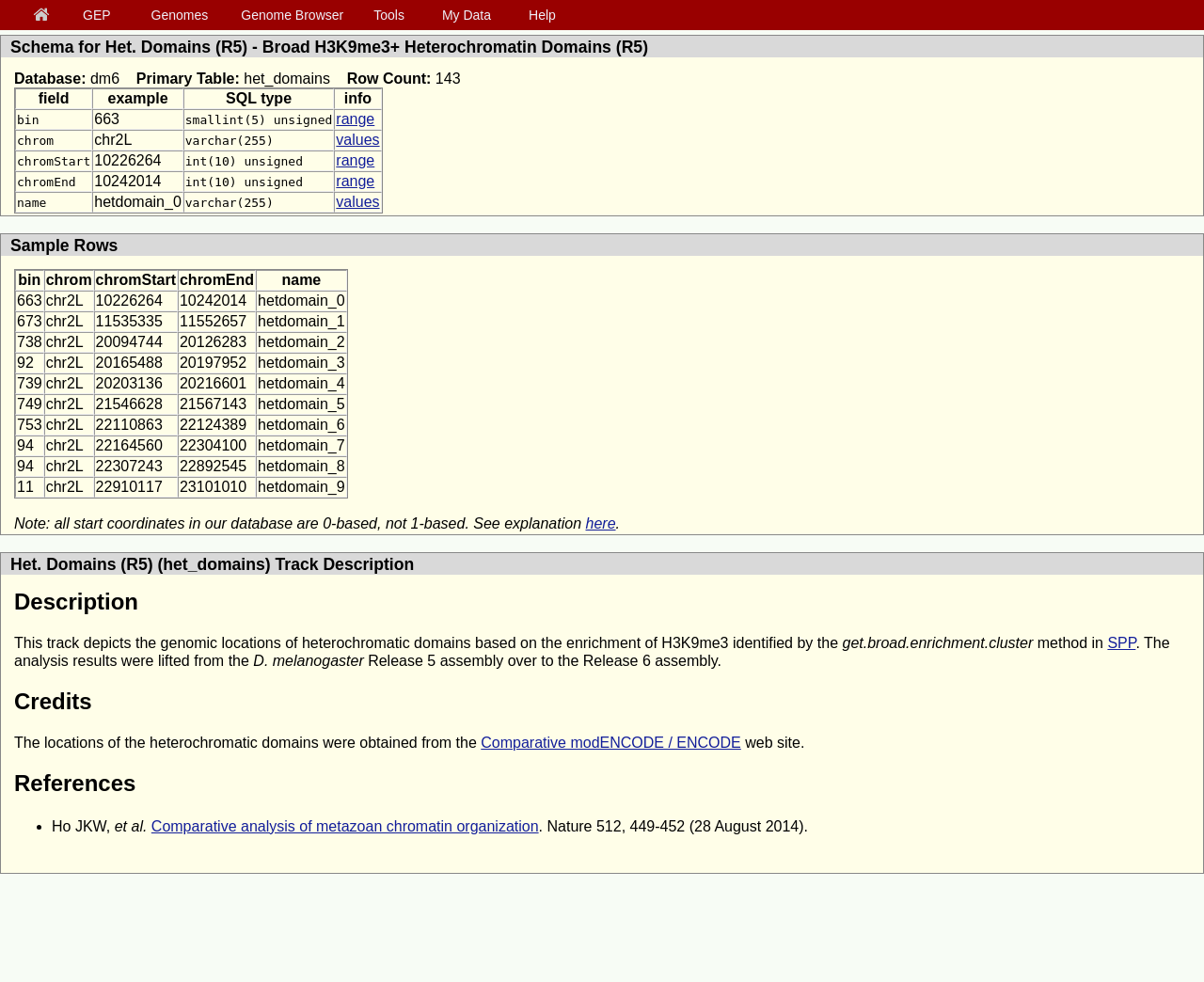Describe all the key features of the webpage in detail.

This webpage is about the schema for Het. Domains (R5) - Broad H3K9me3+ Heterochromatin Domains (R5). At the top, there are seven links: "Home", "Genomes", "Genome Browser", "Tools", "My Data", and "Help", which are aligned horizontally. 

Below the links, there is a large table that occupies most of the page. The table has two main sections. The top section is titled "Schema for Het. Domains (R5) - Broad H3K9me3+ Heterochromatin Domains (R5)" and contains a table with five columns: "field", "example", "SQL type", and "info". Each row in the table describes a field in the schema, including its example value, SQL data type, and additional information. There are five rows in this table, each describing a different field: "bin", "chrom", "chromStart", "chromEnd", and "name". 

The bottom section is titled "Sample Rows" and contains another table with a single column. This table appears to provide sample data for the schema described above. There is a note below the table explaining that all start coordinates in the database are 0-based, not 1-based, and provides a link to an explanation.